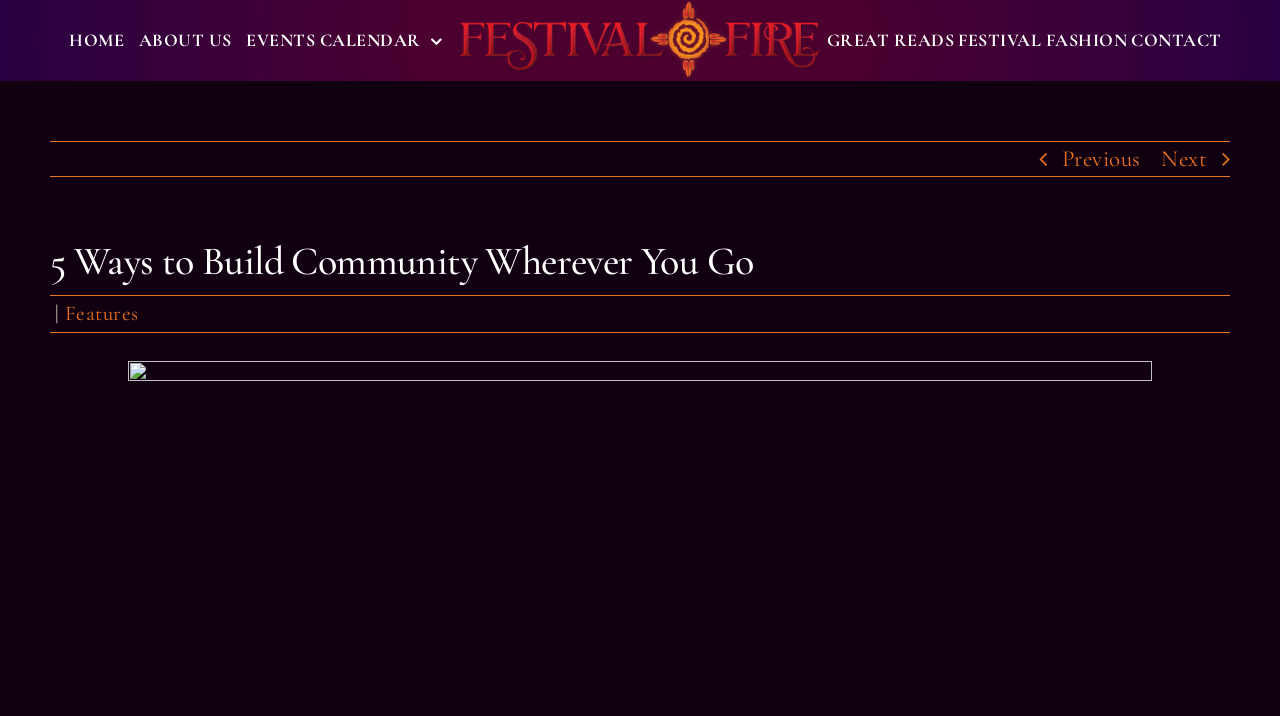Given the element description, predict the bounding box coordinates in the format (top-left x, top-left y, bottom-right x, bottom-right y), using floating point numbers between 0 and 1: Features

[0.05, 0.421, 0.108, 0.456]